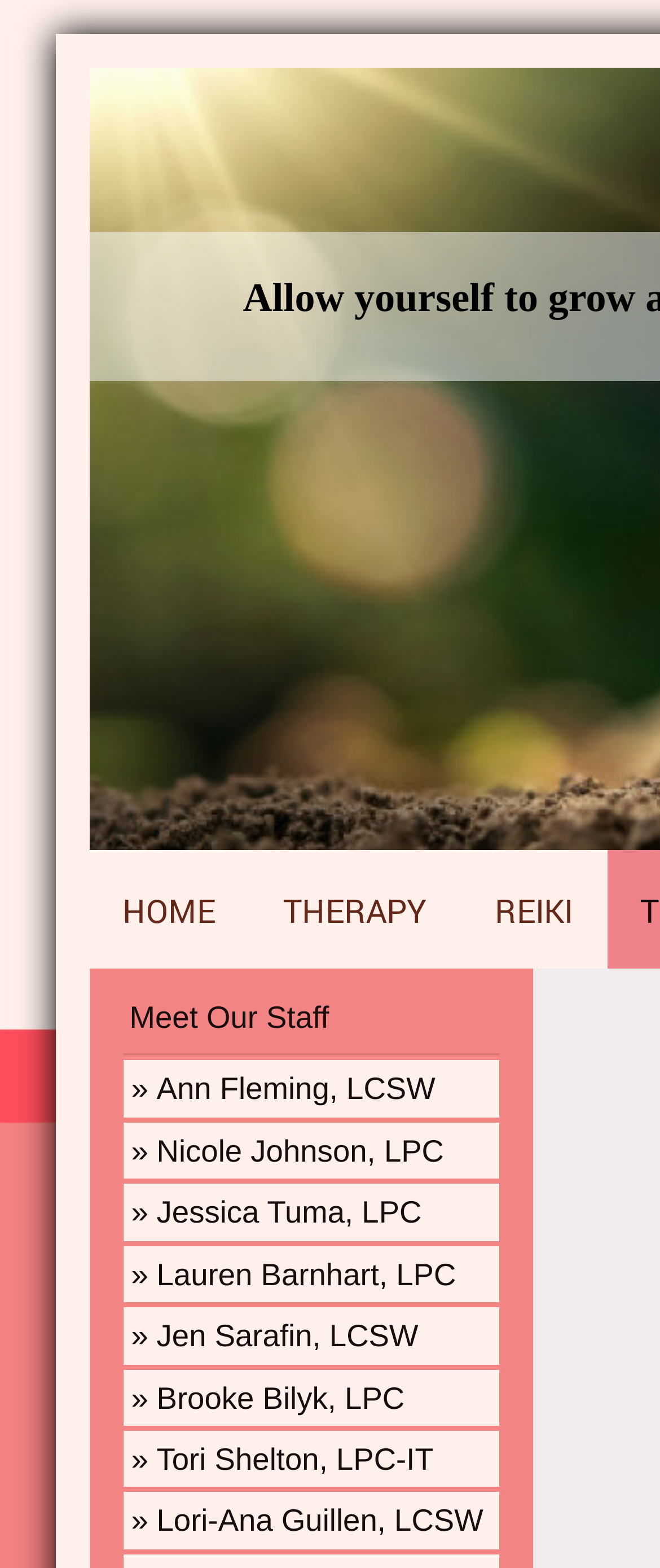Specify the bounding box coordinates of the region I need to click to perform the following instruction: "learn about therapy". The coordinates must be four float numbers in the range of 0 to 1, i.e., [left, top, right, bottom].

[0.378, 0.542, 0.699, 0.617]